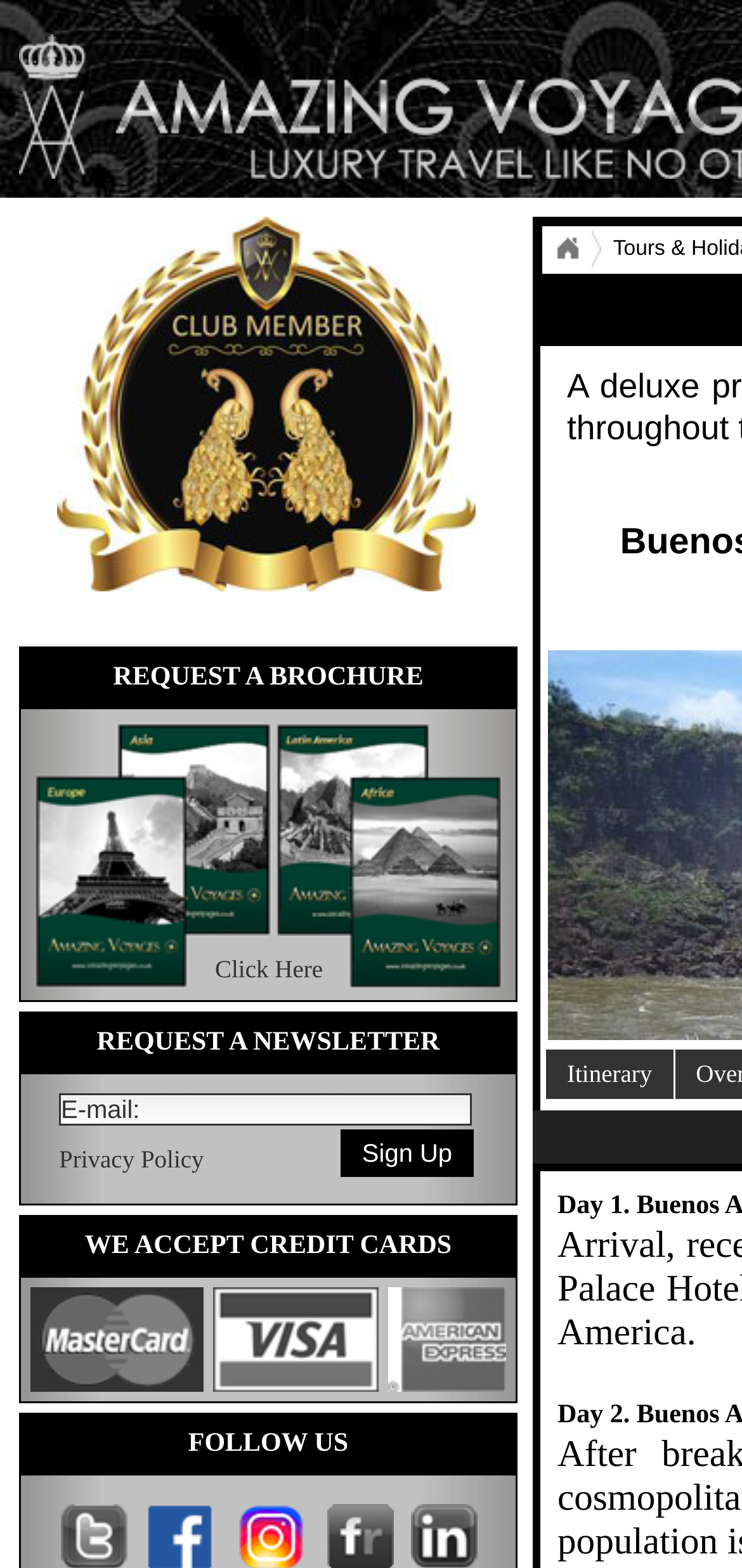Locate and provide the bounding box coordinates for the HTML element that matches this description: "input value="E-mail:" name="destinatario" value="E-mail:"".

[0.079, 0.697, 0.636, 0.718]